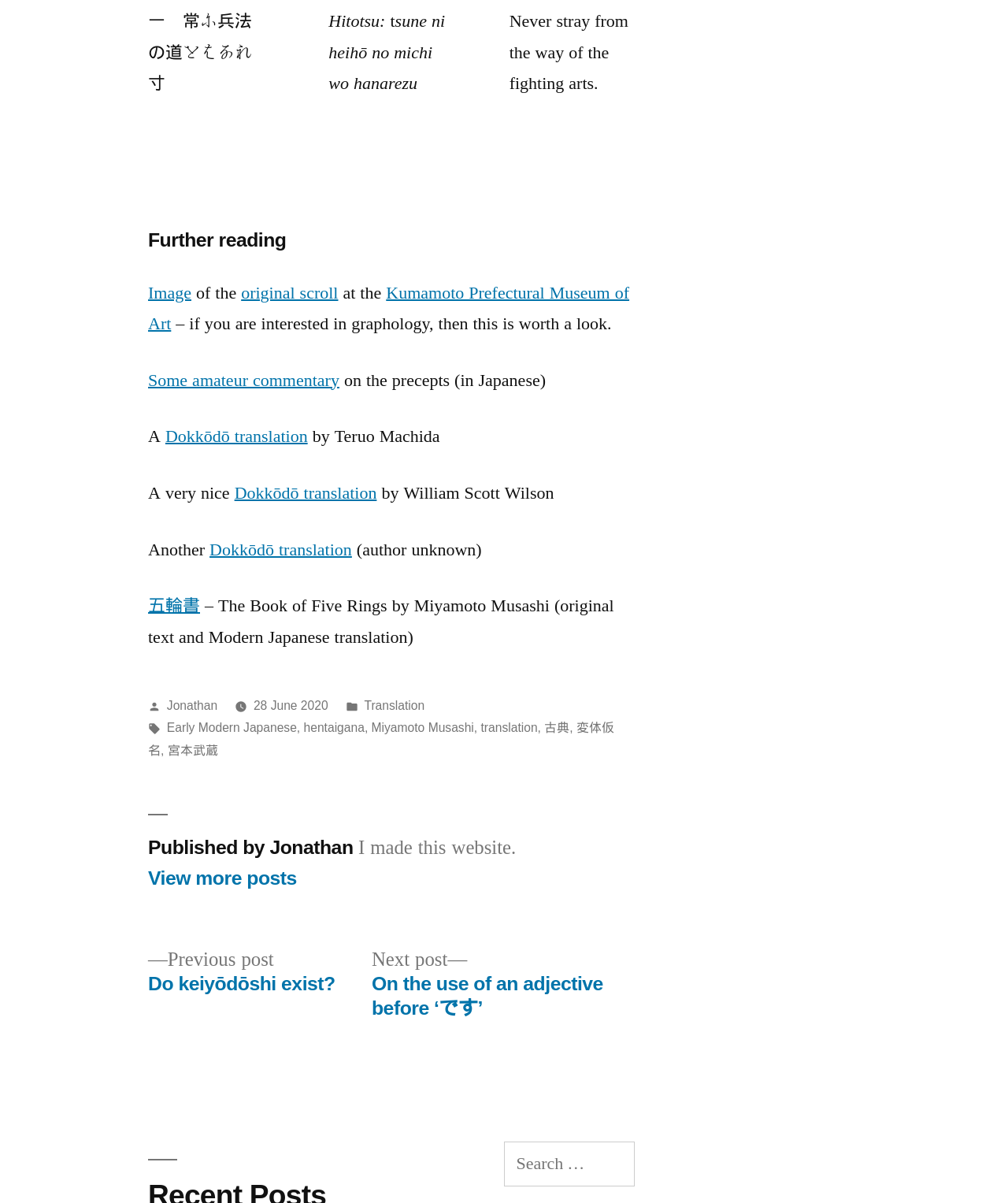Determine the bounding box coordinates of the clickable element to complete this instruction: "View more posts". Provide the coordinates in the format of four float numbers between 0 and 1, [left, top, right, bottom].

[0.147, 0.721, 0.294, 0.74]